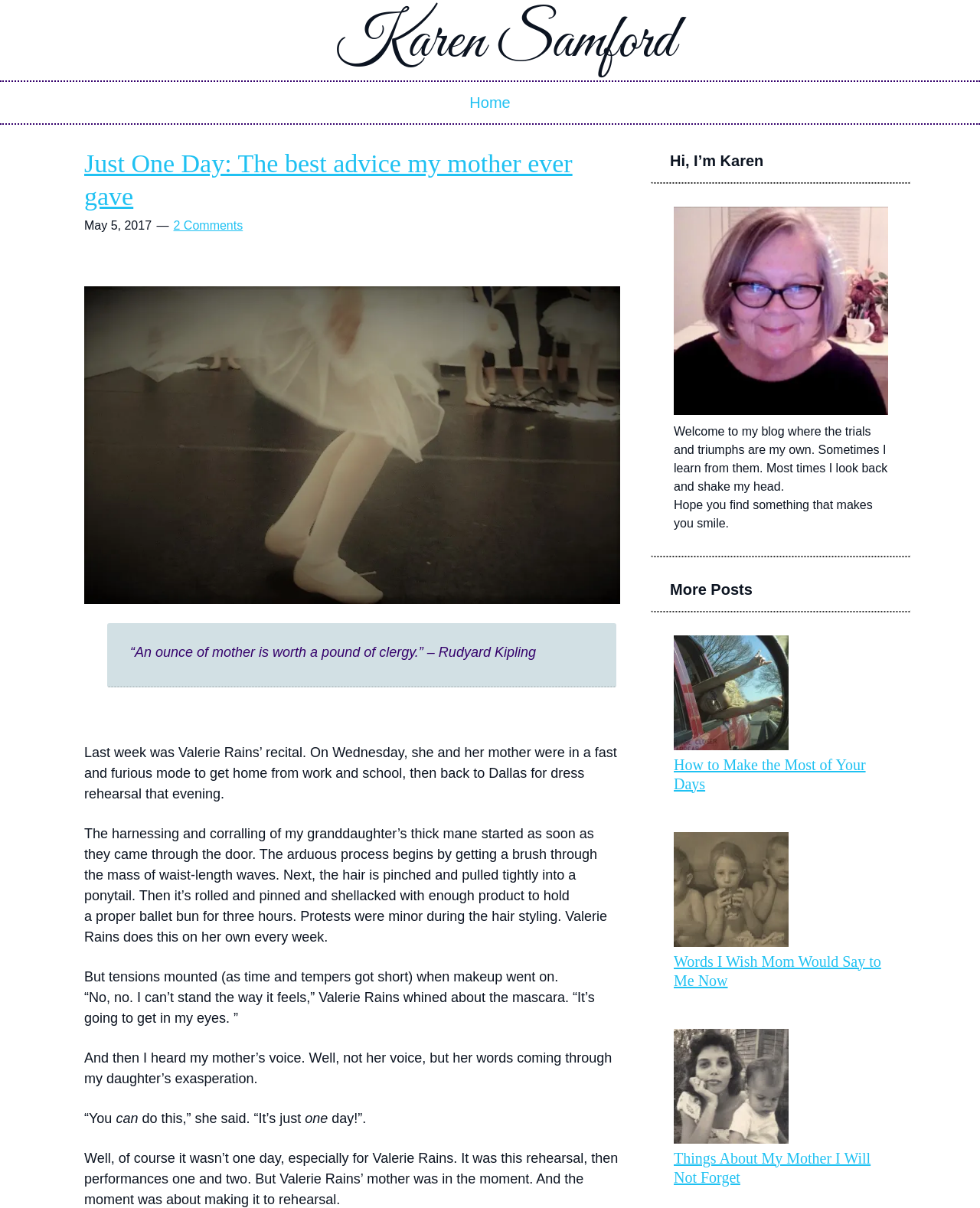Provide the bounding box coordinates of the section that needs to be clicked to accomplish the following instruction: "Read the article 'How to Make the Most of Your Days'."

[0.664, 0.507, 0.93, 0.67]